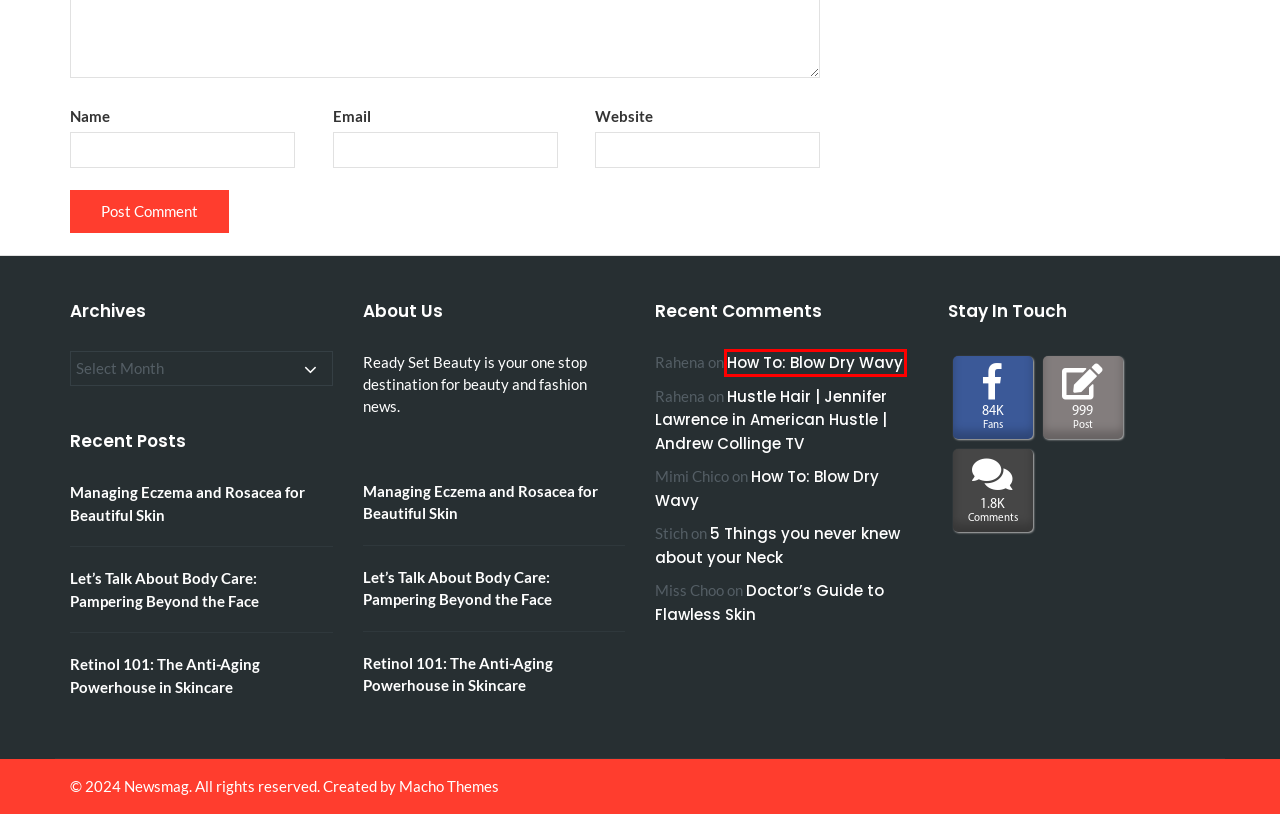Please examine the screenshot provided, which contains a red bounding box around a UI element. Select the webpage description that most accurately describes the new page displayed after clicking the highlighted element. Here are the candidates:
A. Introducing the Modern Facelift… Hold the Slicing and Dicing Please – Ready Set Beauty
B. Videos – Ready Set Beauty
C. How To: Blow Dry Wavy – Ready Set Beauty
D. Hustle Hair | Jennifer Lawrence in American Hustle | Andrew Collinge TV – Ready Set Beauty
E. 5 Things you never knew about your Neck – Ready Set Beauty
F. Let’s Talk About Body Care: Pampering Beyond the Face – Ready Set Beauty
G. ASTAXANTHIN Ampoule – SW1 SHOP
H. Sure, Scars Are Life’s Battle Trophies… But Not All of Them. – Ready Set Beauty

C